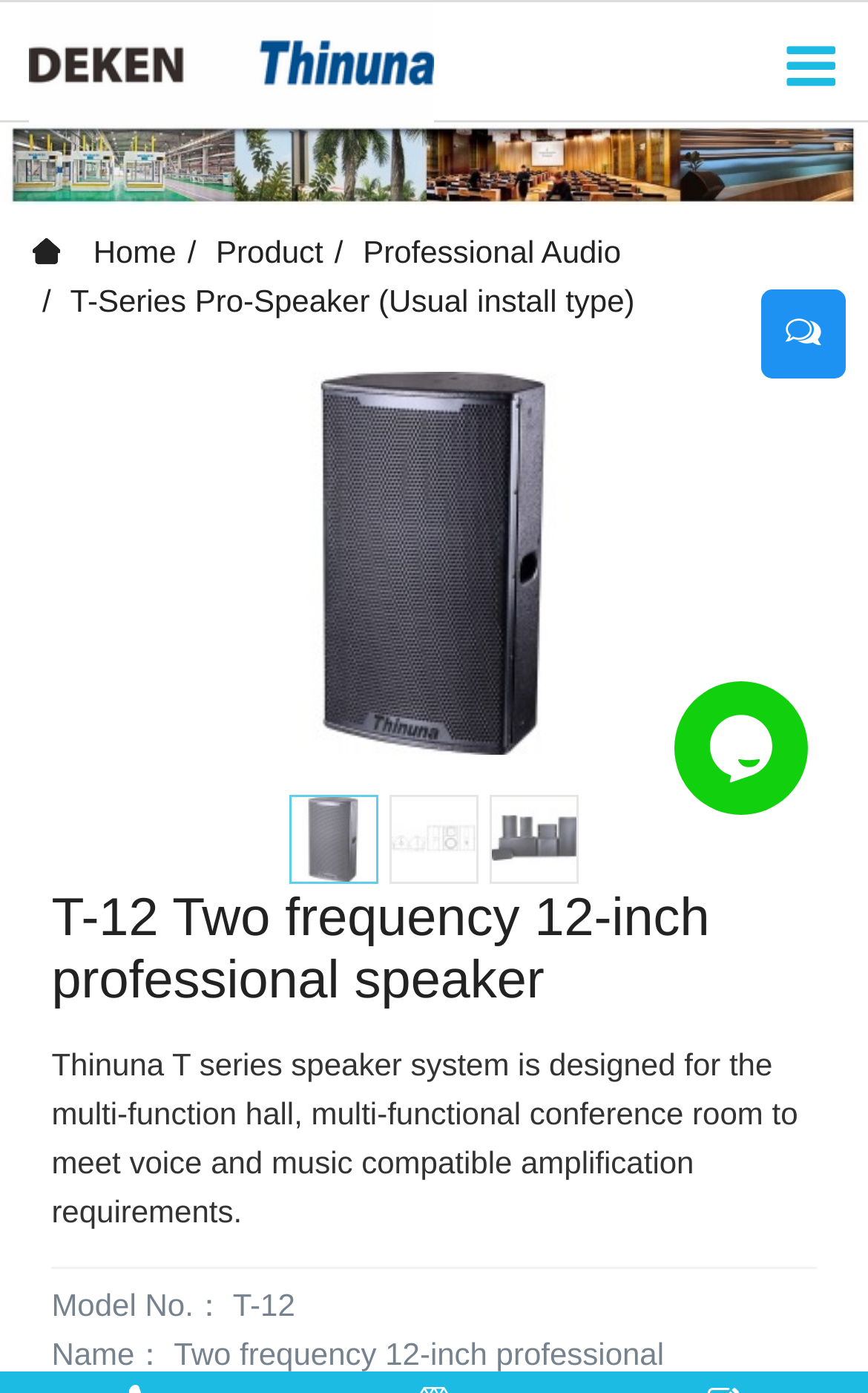Provide the text content of the webpage's main heading.

T-12 Two frequency 12-inch professional speaker